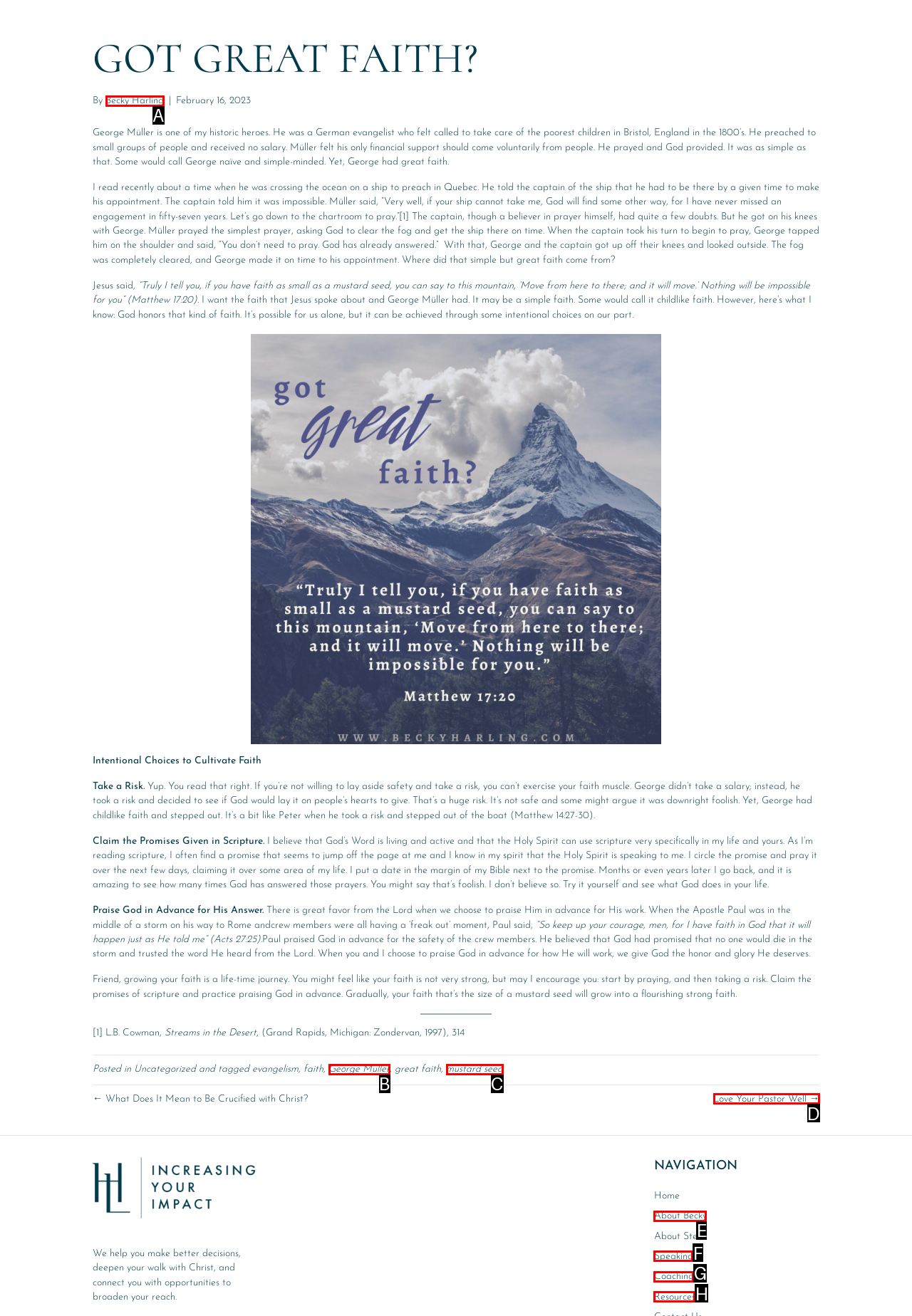Which HTML element fits the description: Love Your Pastor Well →? Respond with the letter of the appropriate option directly.

D